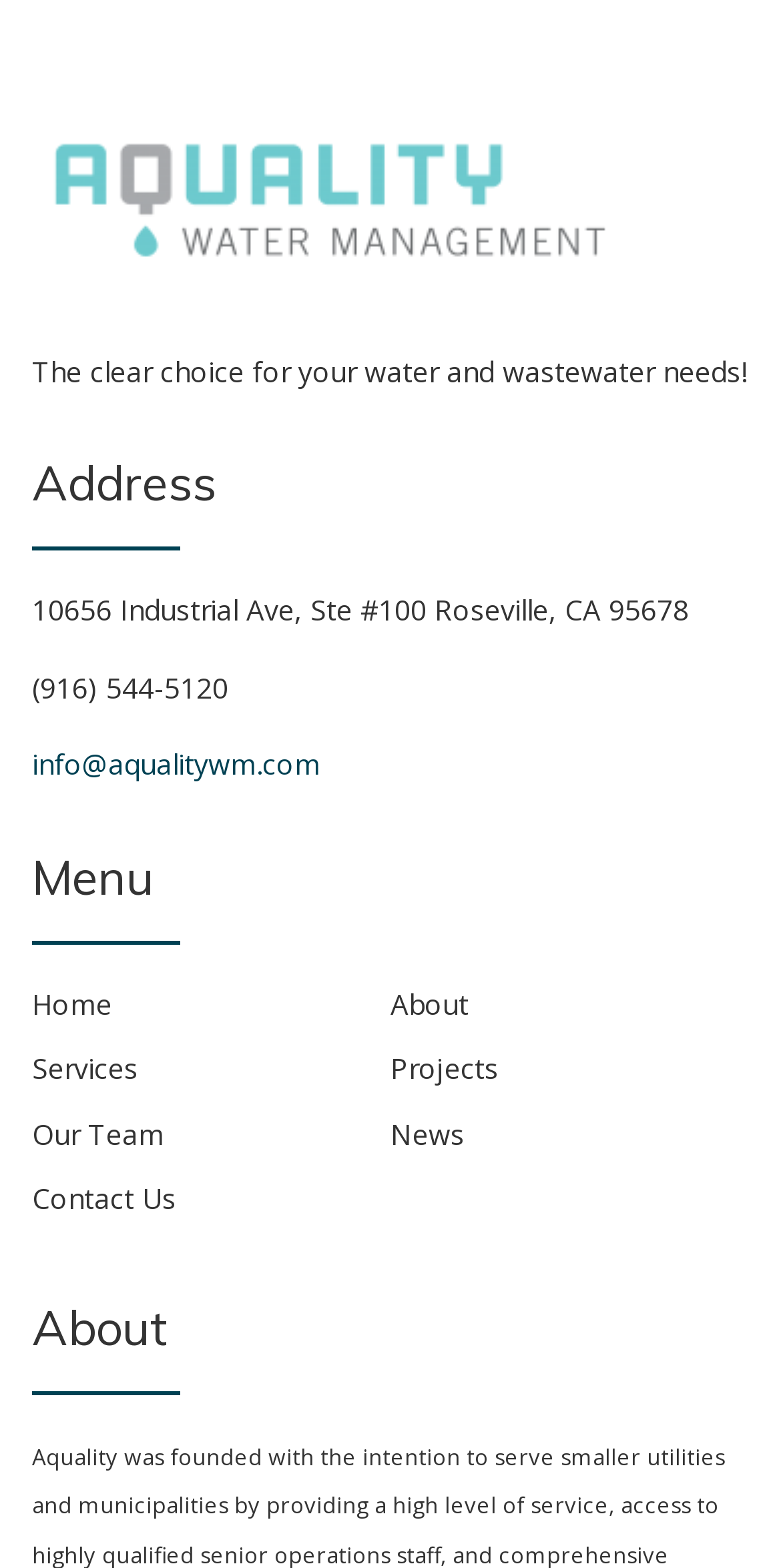Locate the bounding box coordinates of the clickable area to execute the instruction: "Go to Duke University website". Provide the coordinates as four float numbers between 0 and 1, represented as [left, top, right, bottom].

None